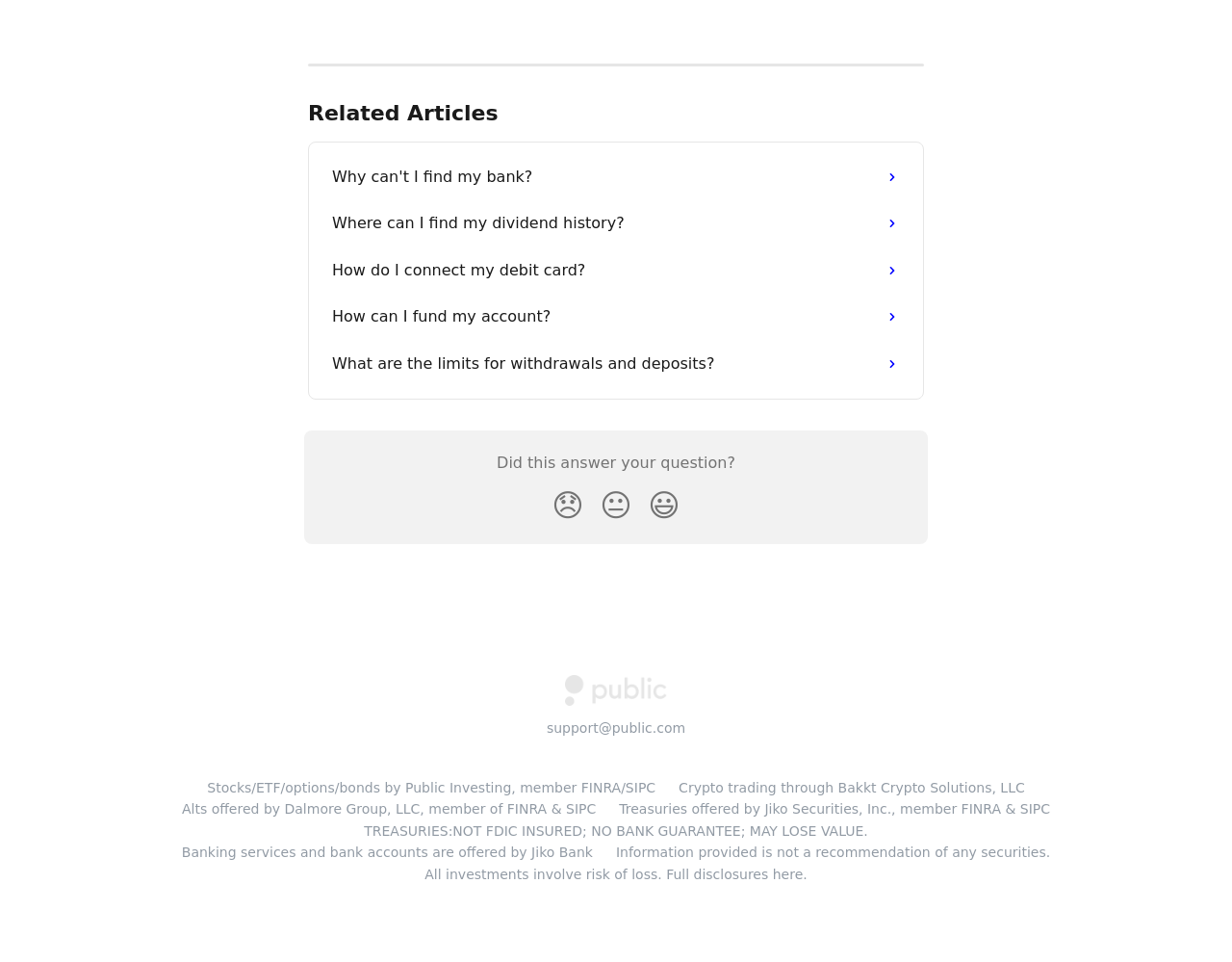Please identify the bounding box coordinates of the clickable area that will allow you to execute the instruction: "Click on 'Public FAQ'".

[0.458, 0.705, 0.542, 0.726]